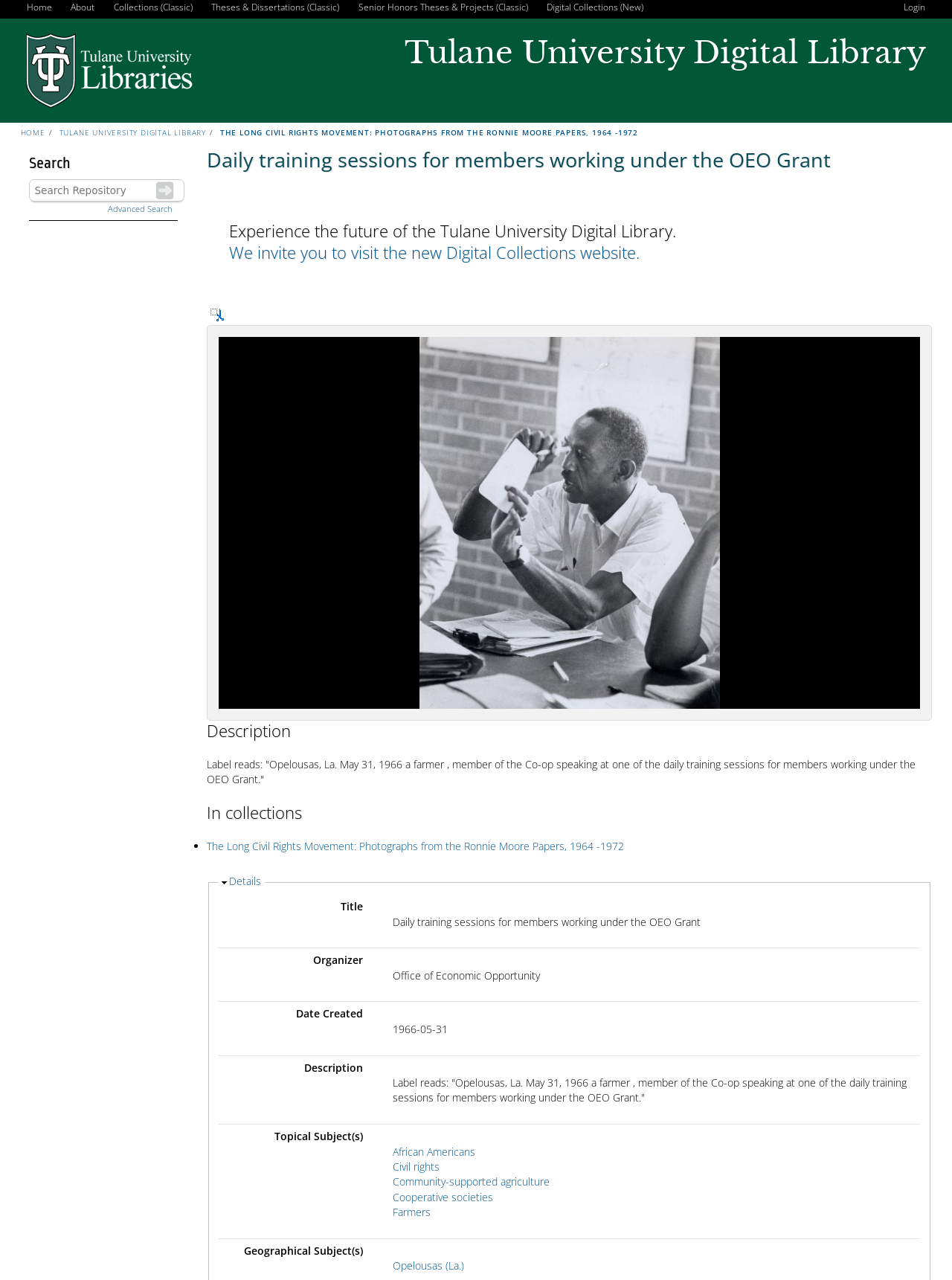Could you specify the bounding box coordinates for the clickable section to complete the following instruction: "Zoom in the image"?

[0.229, 0.263, 0.257, 0.283]